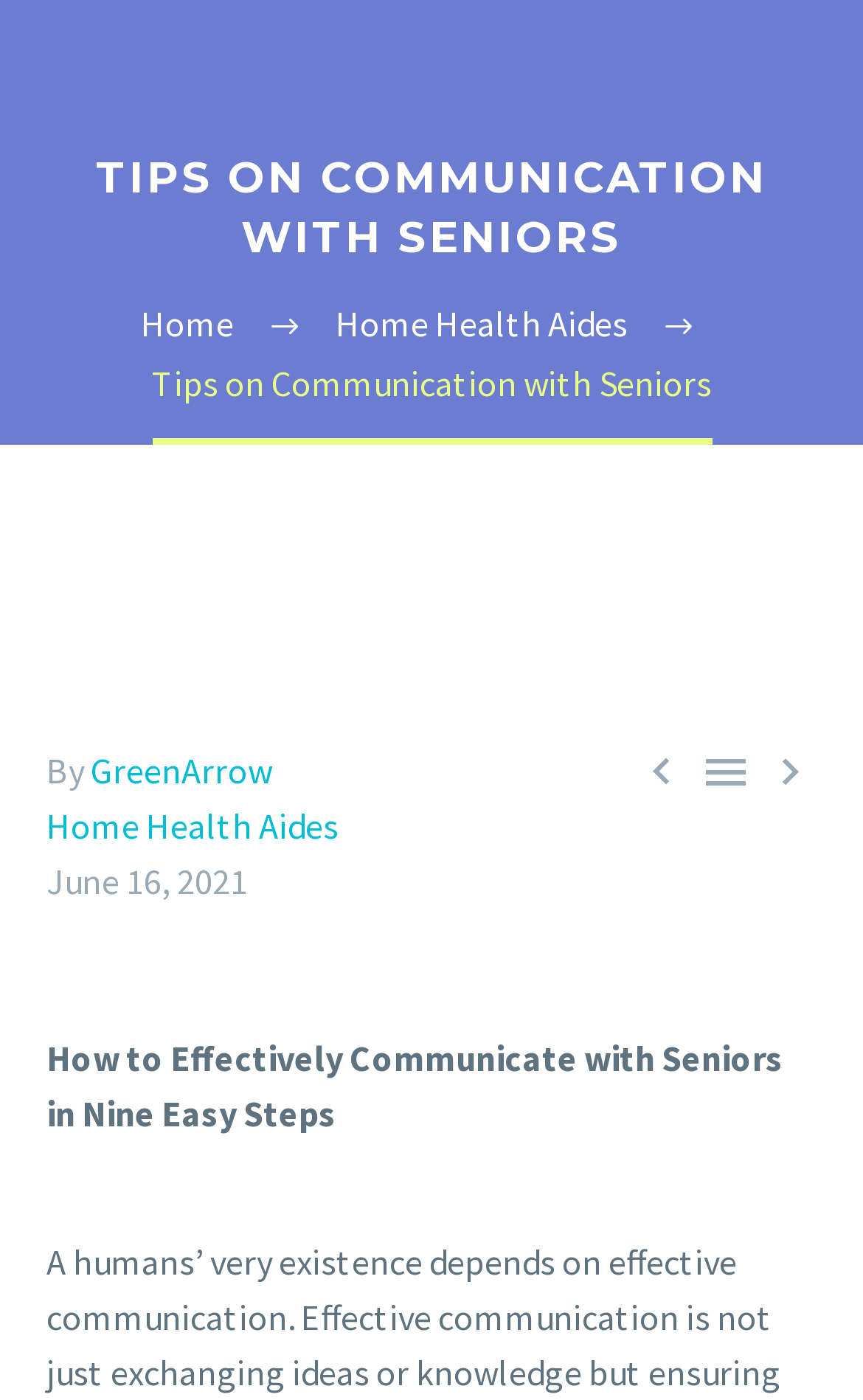Locate the UI element described by Home Health Aides and provide its bounding box coordinates. Use the format (top-left x, top-left y, bottom-right x, bottom-right y) with all values as floating point numbers between 0 and 1.

[0.054, 0.573, 0.392, 0.605]